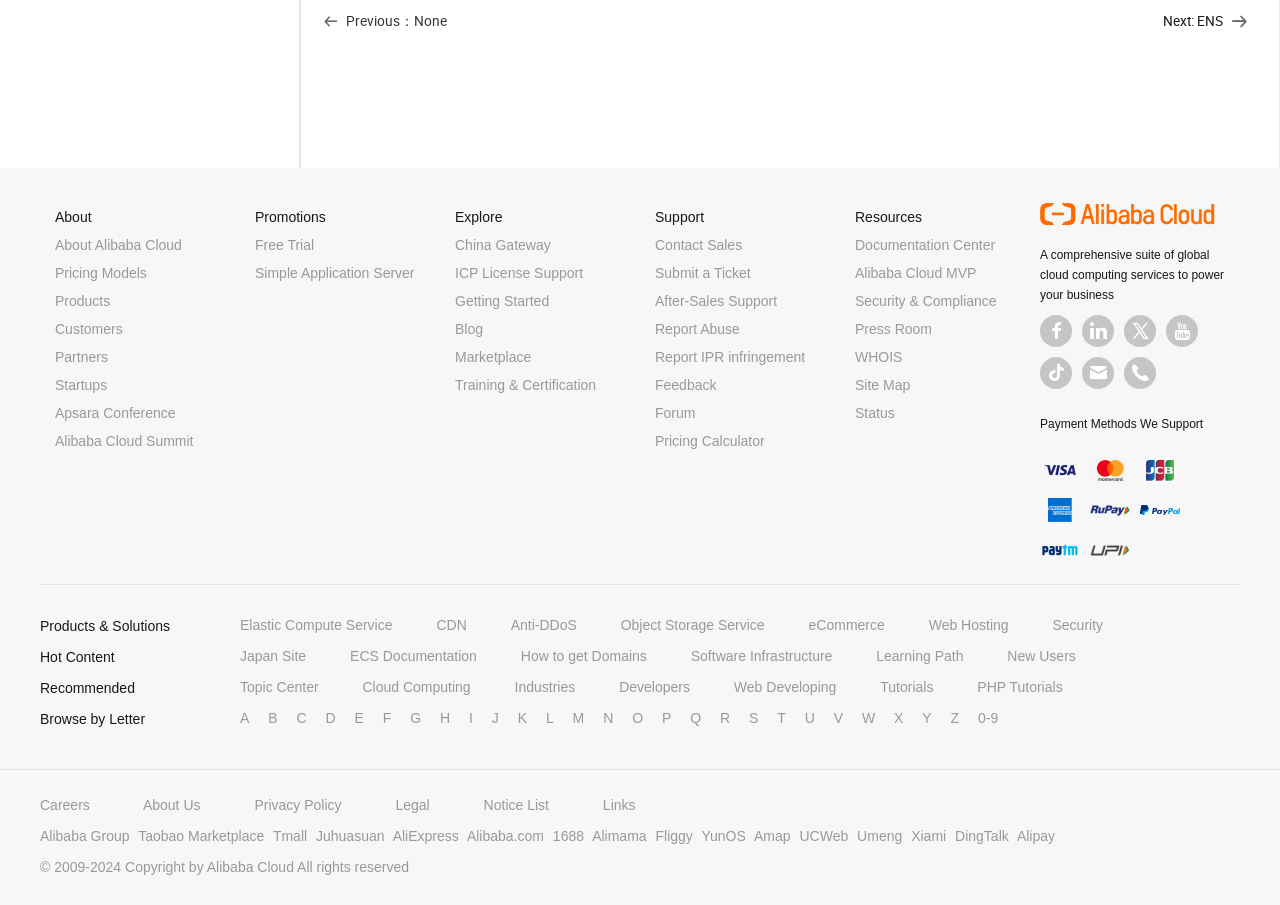Give a one-word or short phrase answer to the question: 
What are the payment methods supported?

rupay and upi